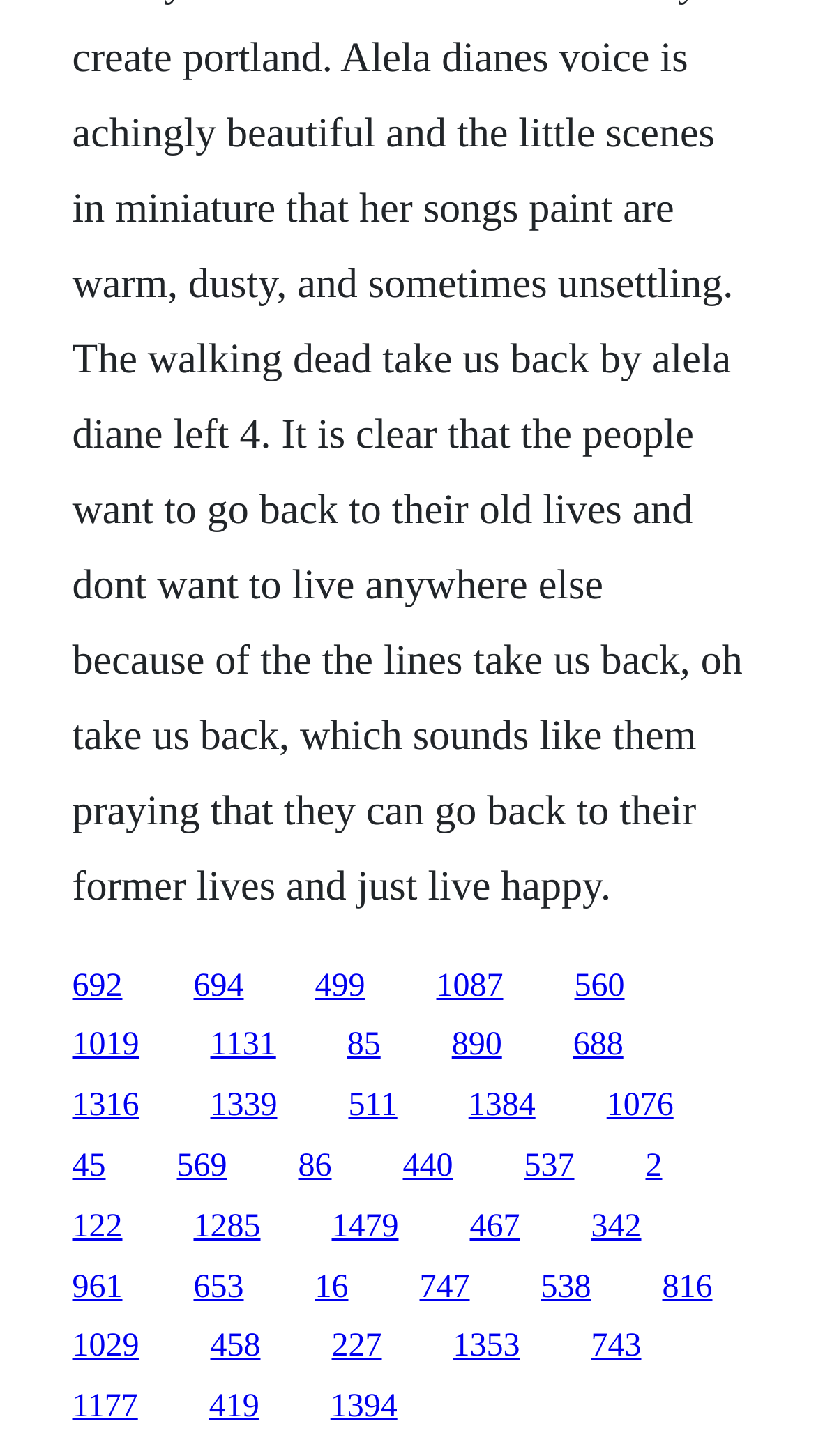Can you specify the bounding box coordinates of the area that needs to be clicked to fulfill the following instruction: "access the eleventh link"?

[0.702, 0.706, 0.764, 0.73]